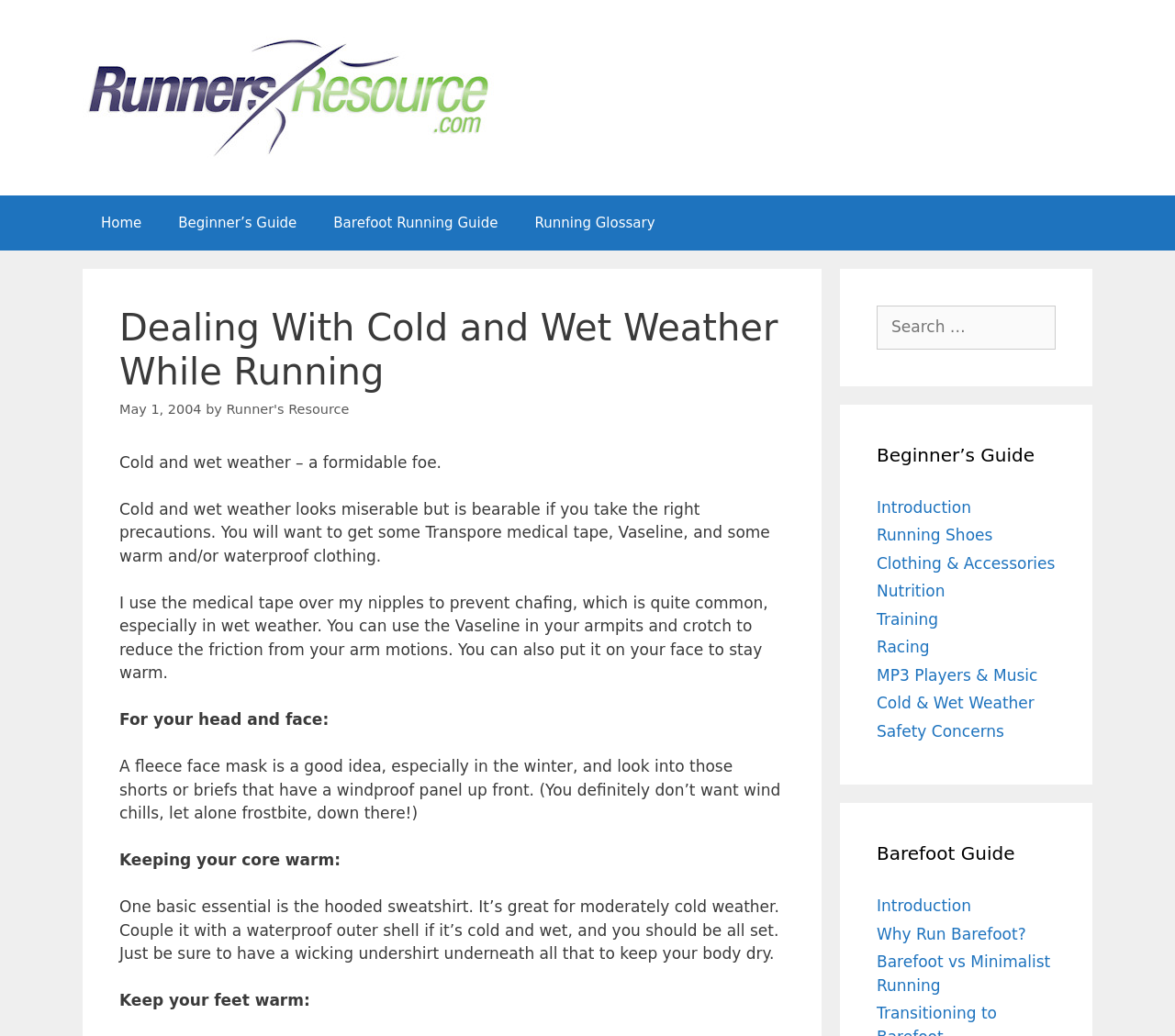Extract the bounding box coordinates for the UI element described by the text: "Running Glossary". The coordinates should be in the form of [left, top, right, bottom] with values between 0 and 1.

[0.439, 0.189, 0.573, 0.242]